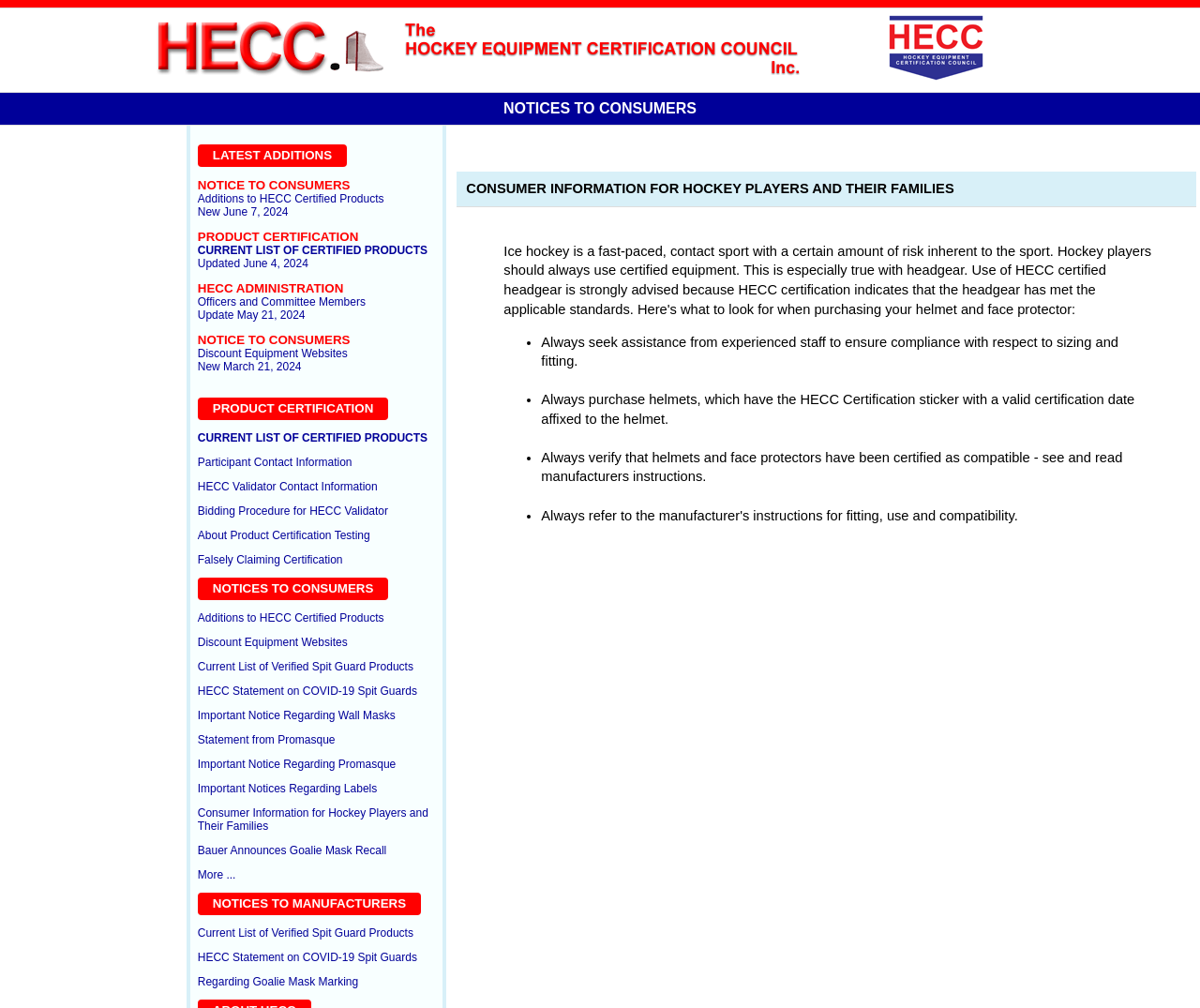Given the description of the UI element: "parent_node: Gin's Leap", predict the bounding box coordinates in the form of [left, top, right, bottom], with each value being a float between 0 and 1.

None